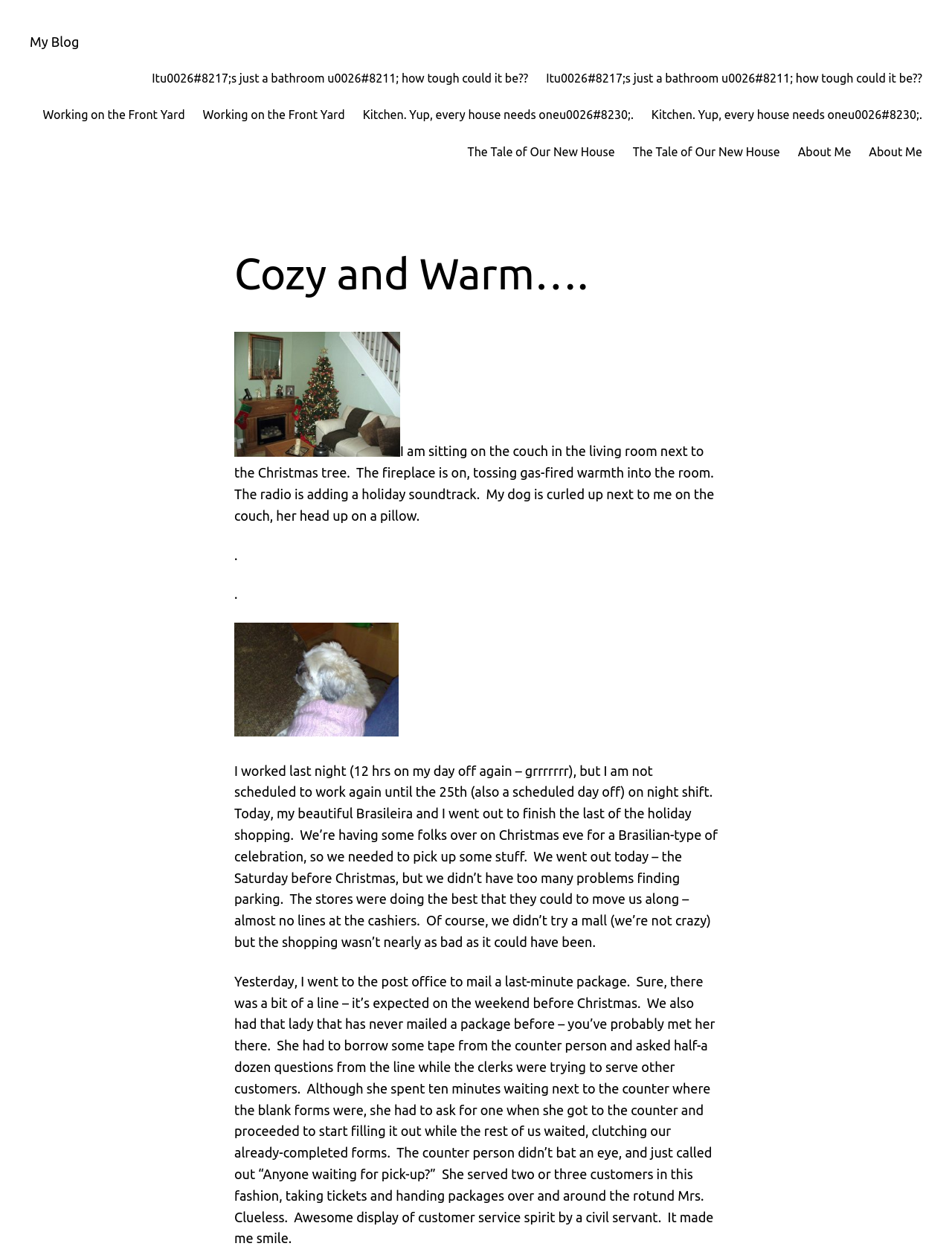Identify the bounding box coordinates of the clickable region necessary to fulfill the following instruction: "Click on 'My Blog'". The bounding box coordinates should be four float numbers between 0 and 1, i.e., [left, top, right, bottom].

[0.031, 0.027, 0.083, 0.039]